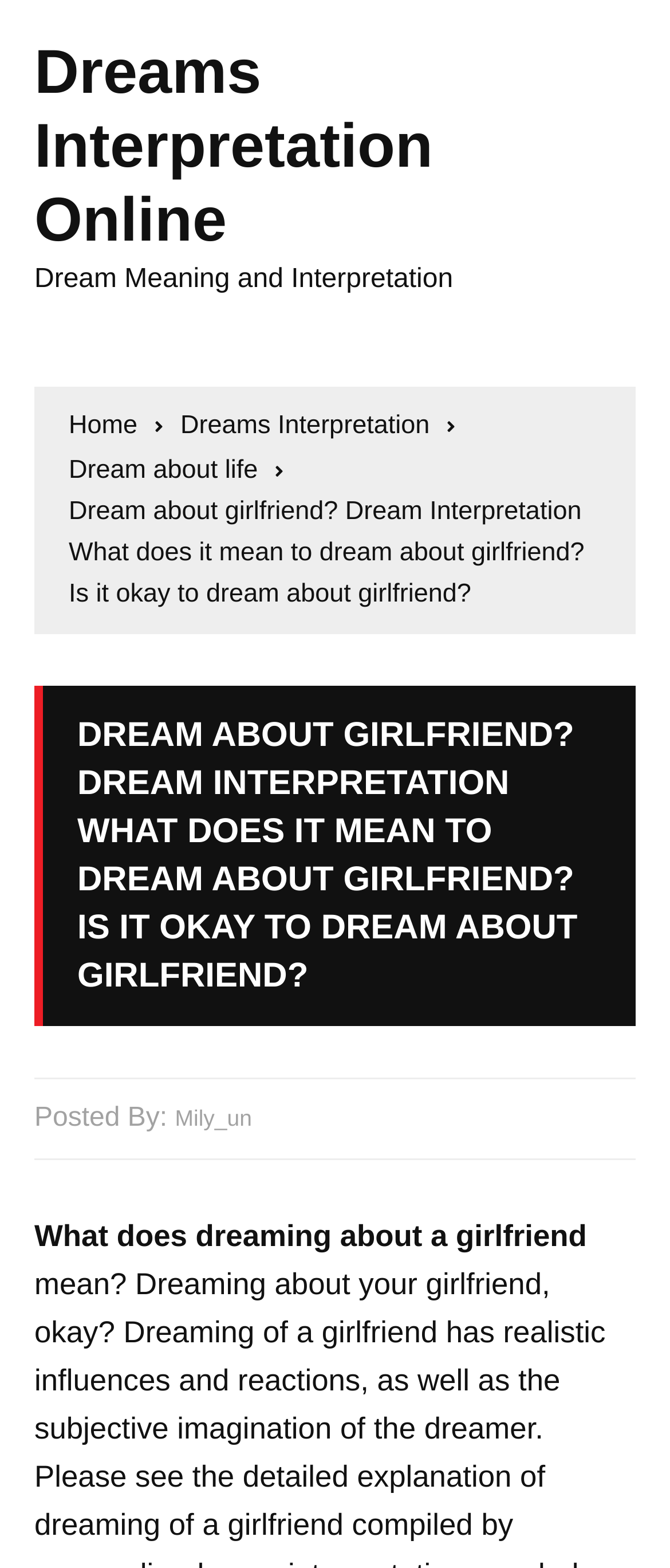Identify the bounding box of the UI component described as: "Dreams Interpretation".

[0.269, 0.259, 0.68, 0.285]